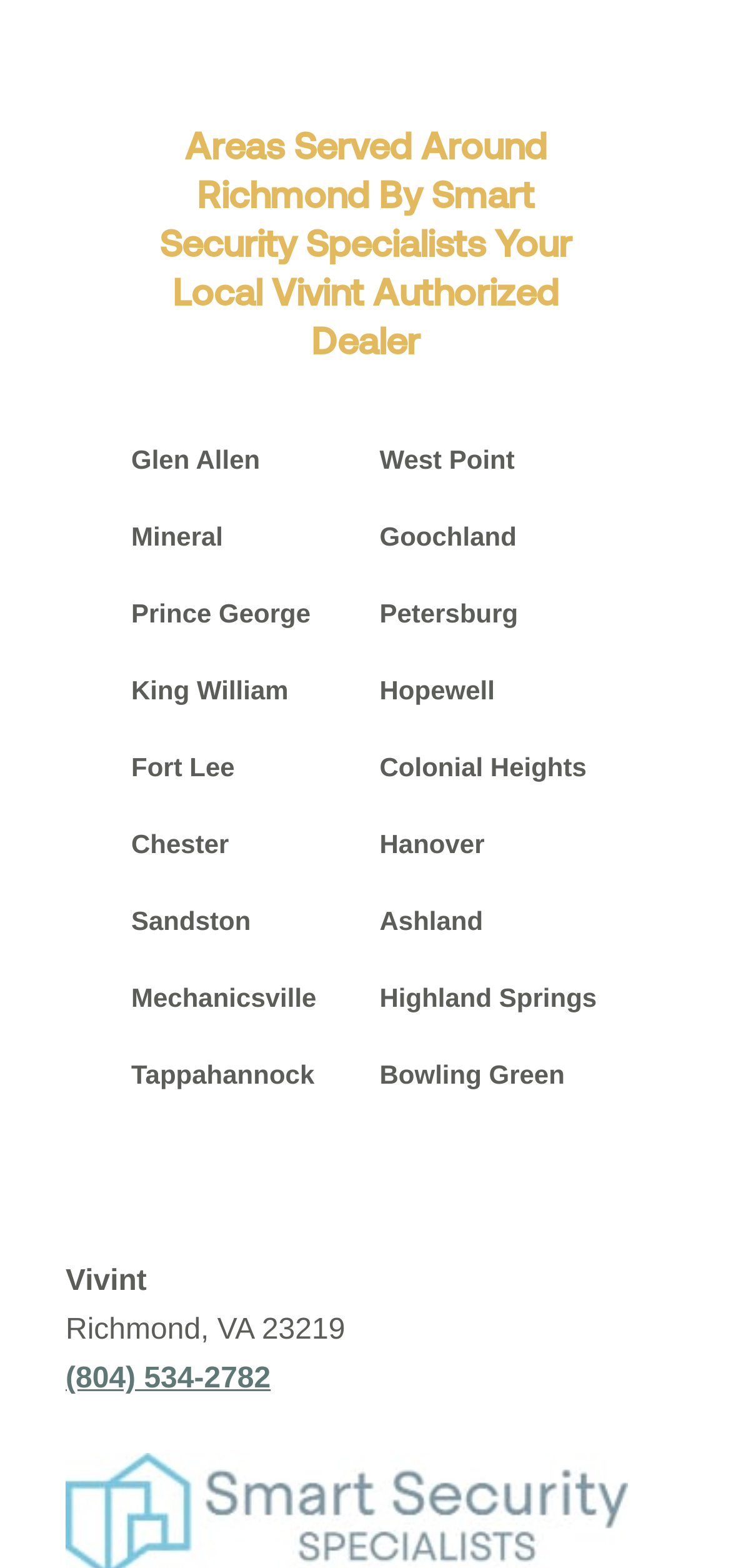Locate the bounding box of the UI element defined by this description: "(804) 534-2782". The coordinates should be given as four float numbers between 0 and 1, formatted as [left, top, right, bottom].

[0.09, 0.869, 0.37, 0.89]